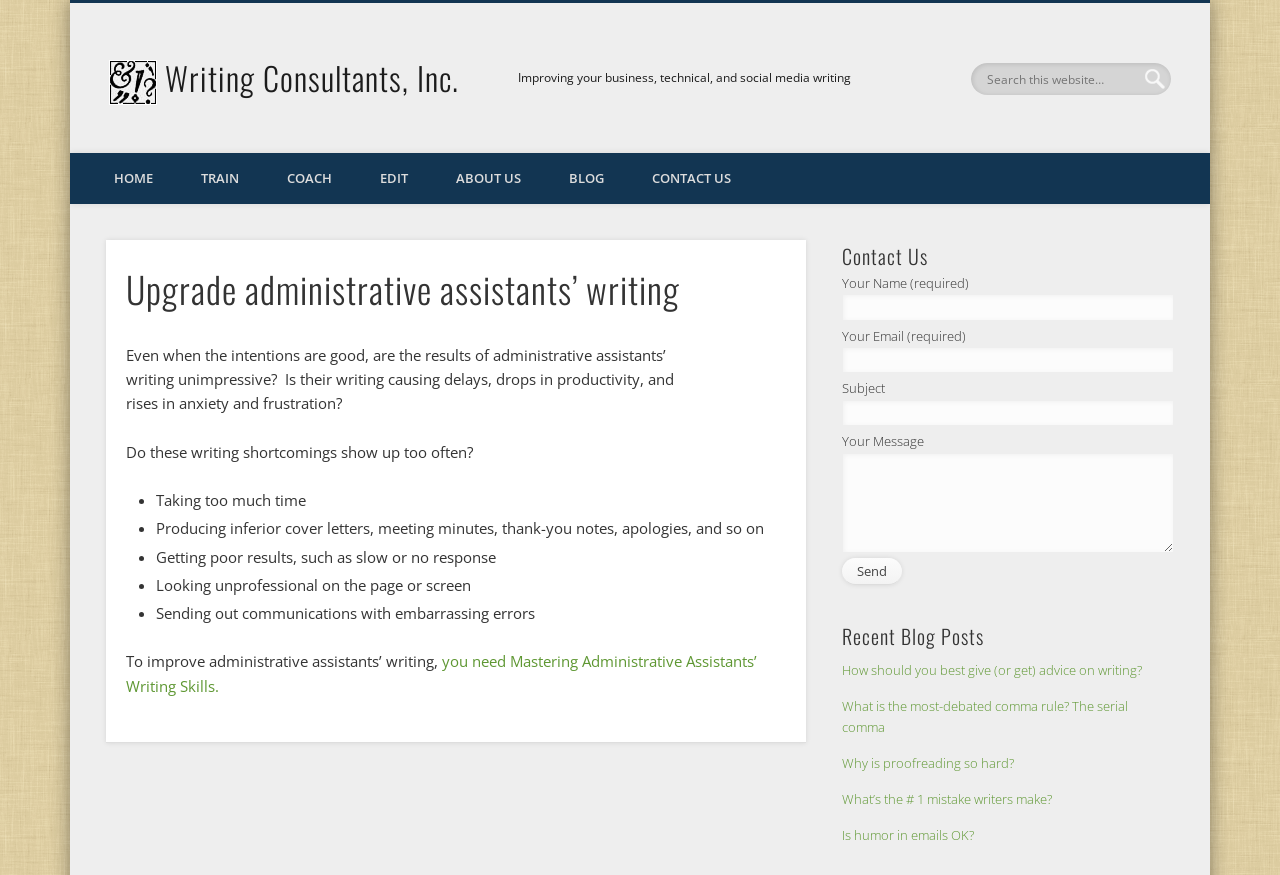Find and provide the bounding box coordinates for the UI element described here: "parent_node: Writing Consultants, Inc.". The coordinates should be given as four float numbers between 0 and 1: [left, top, right, bottom].

[0.085, 0.062, 0.129, 0.115]